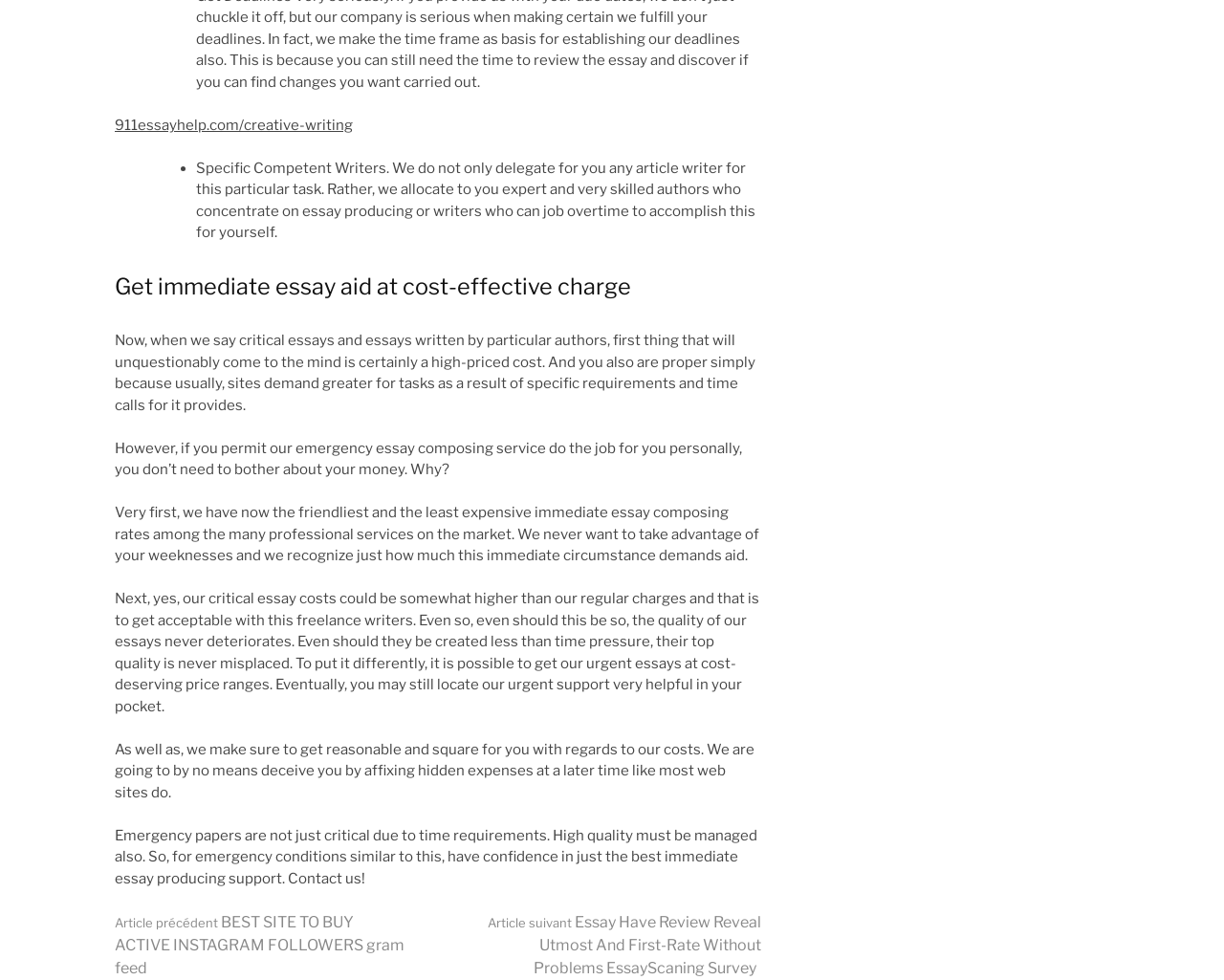What is the relationship between the cost and quality of essays? Examine the screenshot and reply using just one word or a brief phrase.

Quality is maintained despite higher cost